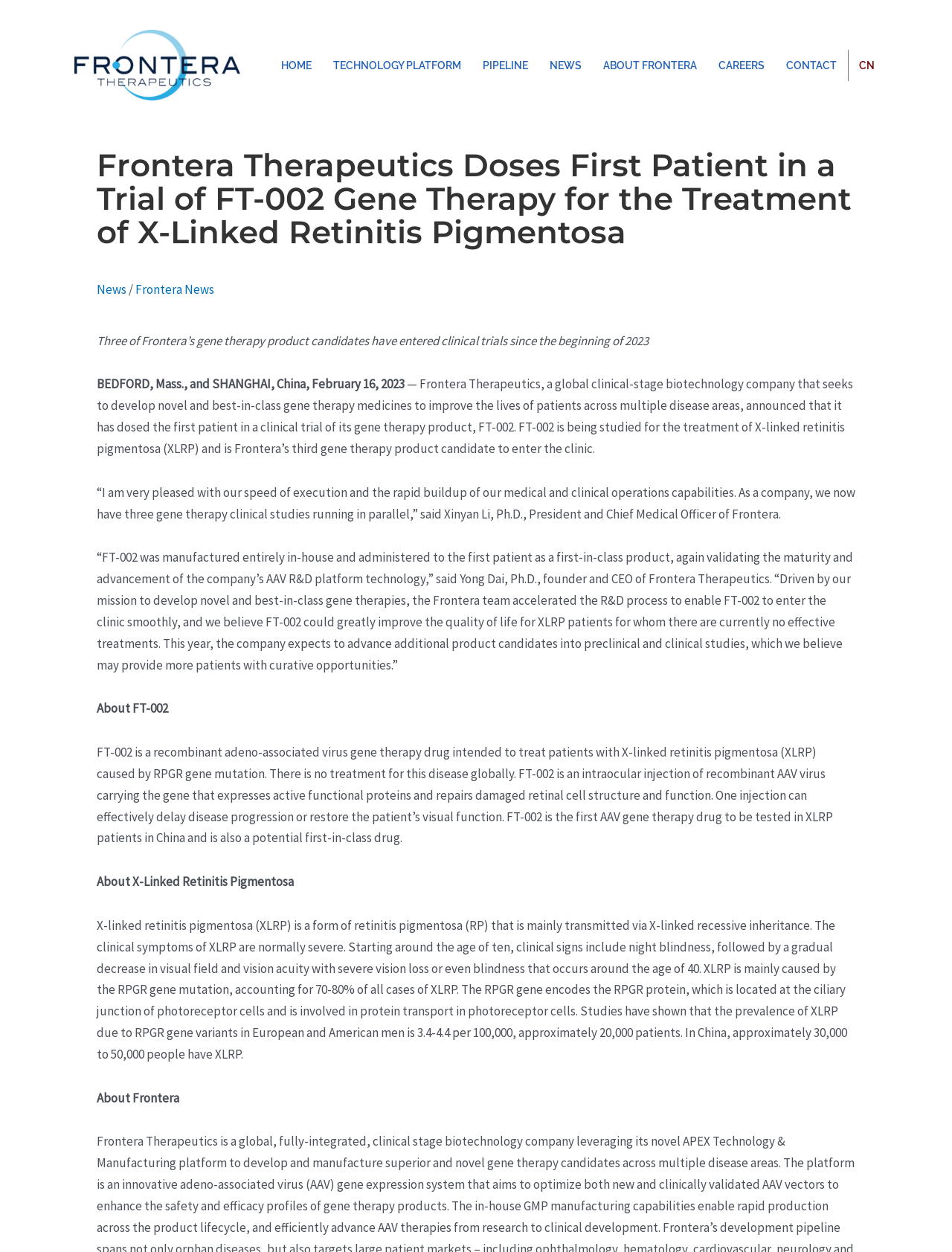Find the bounding box coordinates of the element to click in order to complete the given instruction: "Read the NEWS."

[0.102, 0.224, 0.133, 0.238]